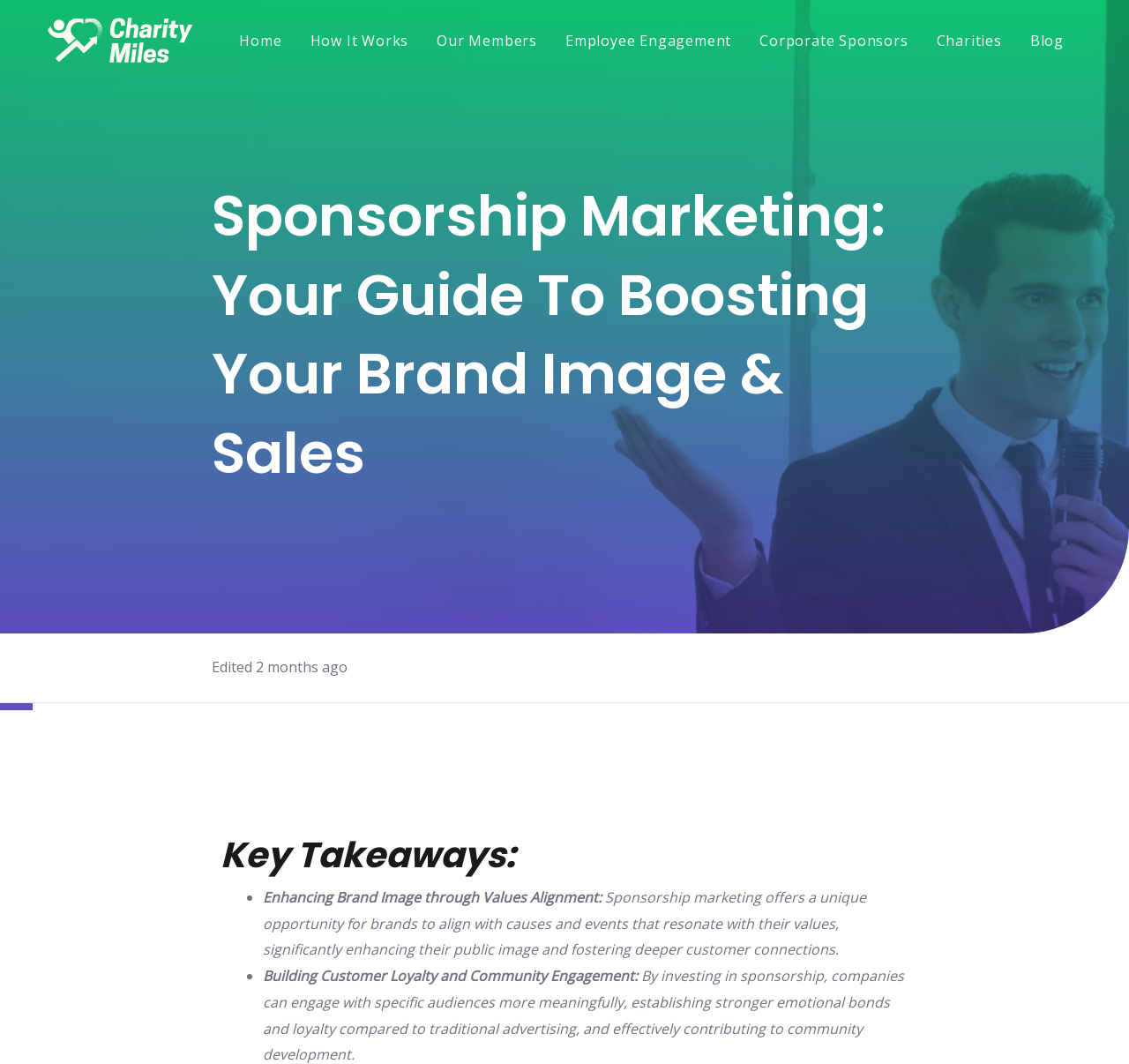Please specify the bounding box coordinates of the region to click in order to perform the following instruction: "learn about Corporate Sponsors".

[0.667, 0.019, 0.811, 0.057]